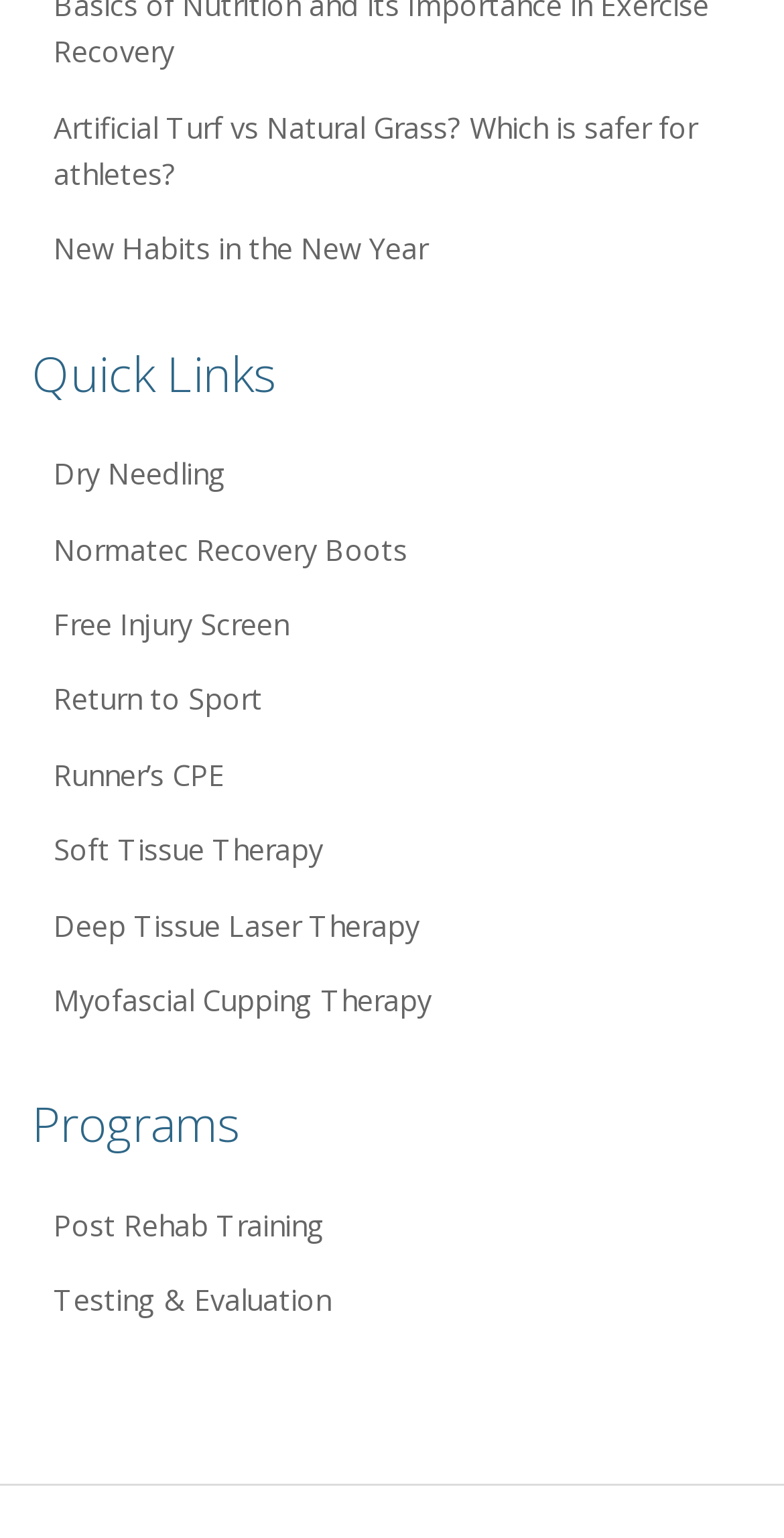Locate the bounding box coordinates of the area you need to click to fulfill this instruction: 'Check out Deep Tissue Laser Therapy'. The coordinates must be in the form of four float numbers ranging from 0 to 1: [left, top, right, bottom].

[0.041, 0.577, 0.959, 0.626]